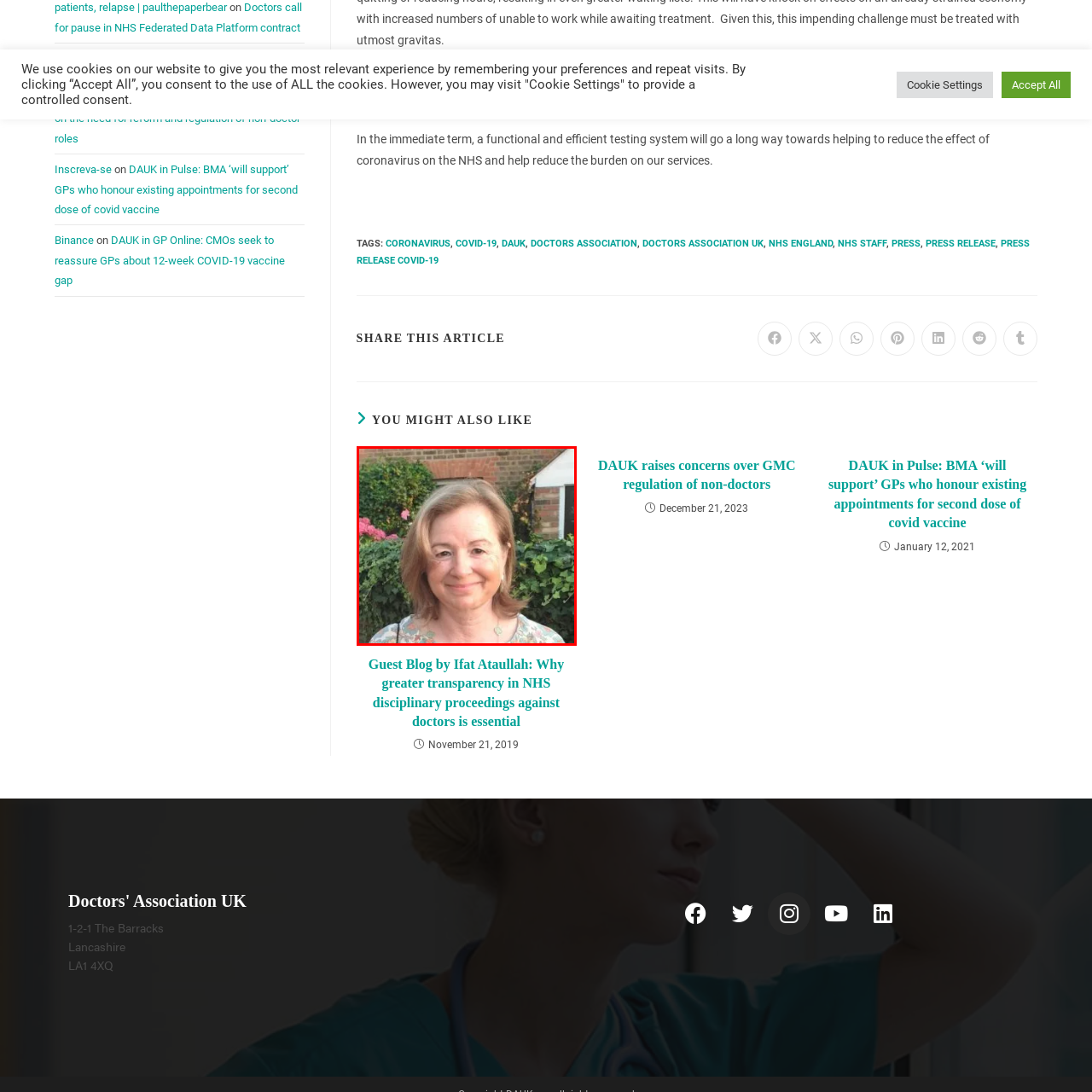Study the image surrounded by the red bounding box and respond as thoroughly as possible to the following question, using the image for reference: What is the atmosphere in the background?

The caption describes the background as having a glimpse of a garden with vibrant foliage, which creates a serene environment and enhances the relaxed and inviting atmosphere.